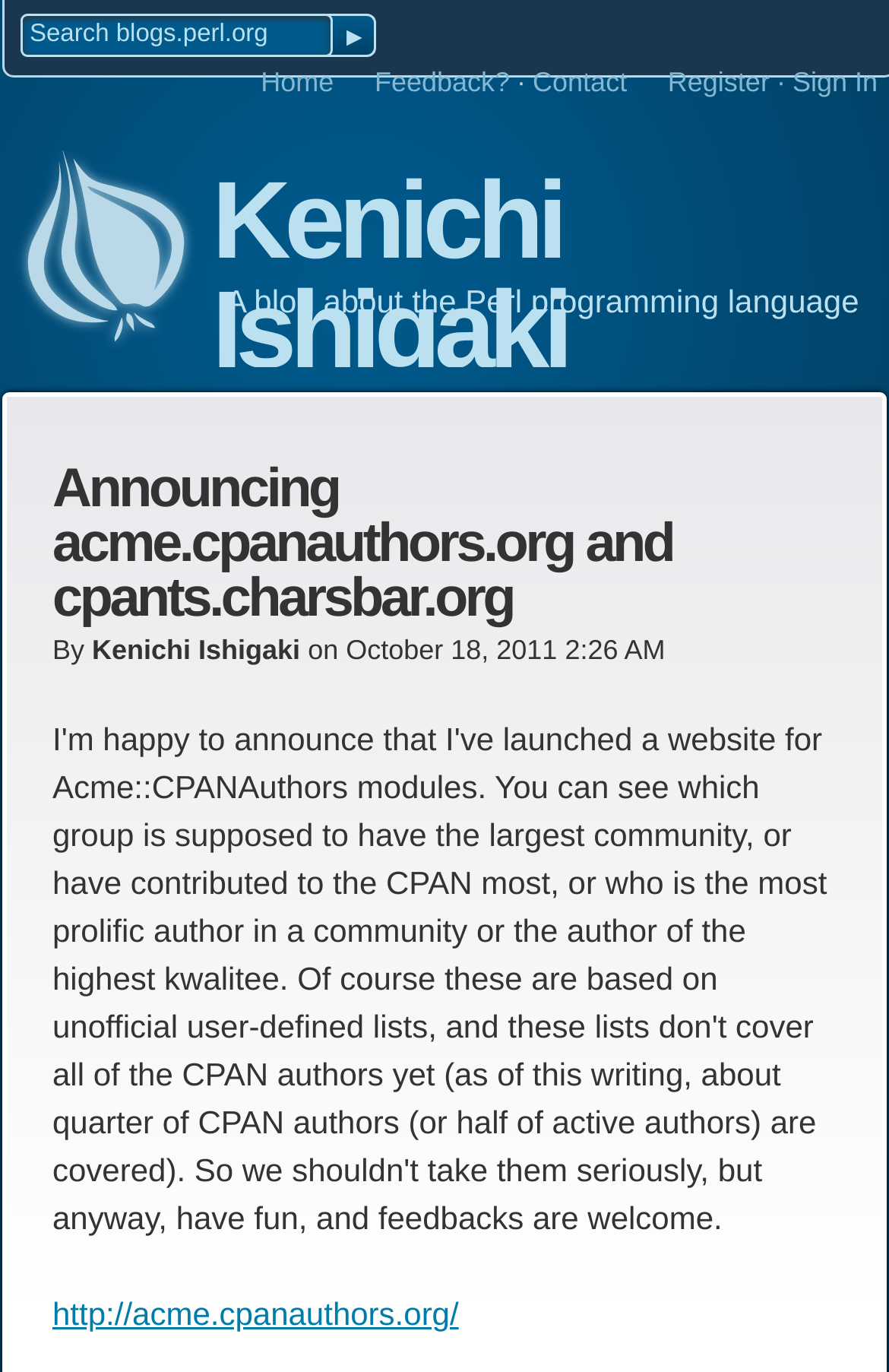Generate a comprehensive description of the webpage.

The webpage is a blog post titled "Announcing acme.cpanauthors.org and cpants.charsbar.org" by Kenichi Ishigaki. At the top left, there is a search box with a search button next to it. On the same line, there are several links, including "Home", "Feedback?", "Contact", "Register", and "Sign In", separated by dots. 

Below the search box, the author's name "Kenichi Ishigaki" is displayed prominently, with a link to the author's profile. A brief description of the blog, "A blog about the Perl programming language", is placed below the author's name.

The main content of the blog post starts with a heading that matches the title of the webpage. The post is announced by Kenichi Ishigaki, as indicated by the text "By Kenichi Ishigaki" followed by the date and time of the post, "October 18, 2011 2:26 AM". 

A link to "http://acme.cpanauthors.org/" is placed at the bottom of the page, likely related to the announcement in the blog post.